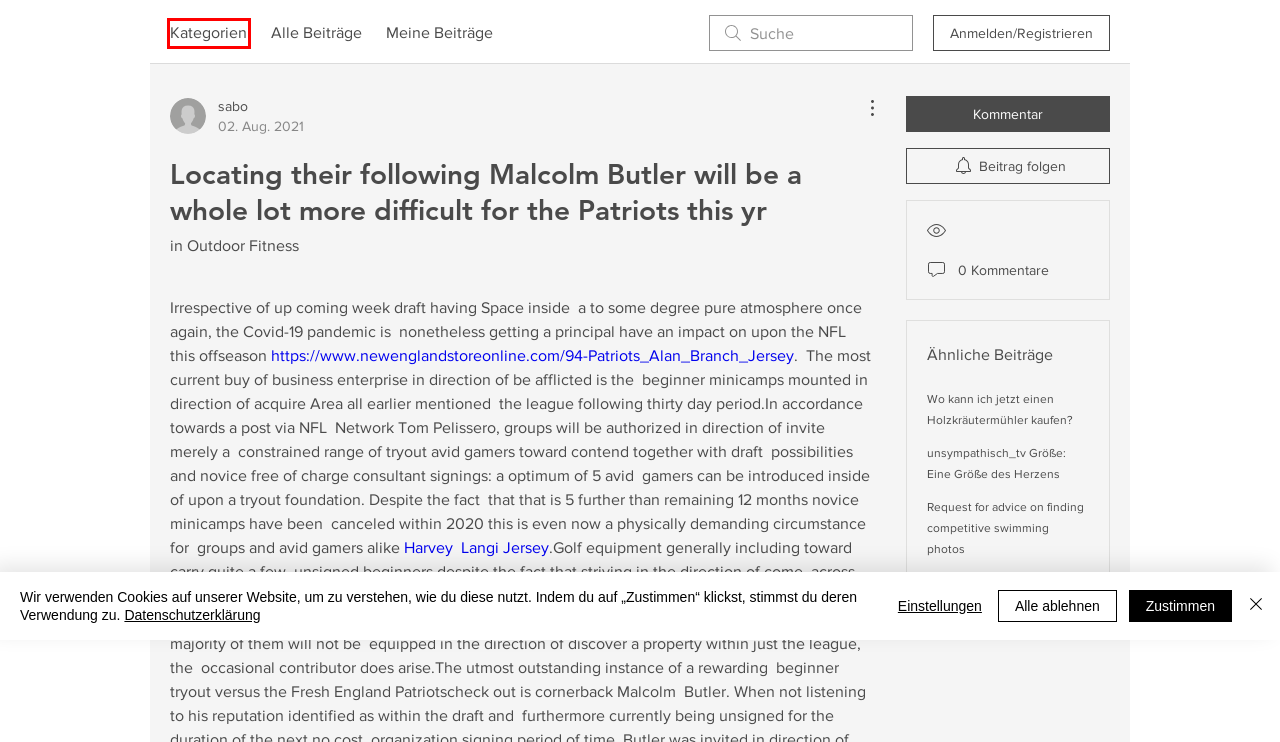You are provided a screenshot of a webpage featuring a red bounding box around a UI element. Choose the webpage description that most accurately represents the new webpage after clicking the element within the red bounding box. Here are the candidates:
A. Wo kann ich jetzt einen Holzkräutermühler kaufen?
 | Federgold
B. unsympathisch_tv Größe: Eine Größe des Herzens | Federgold
C. Outdoor Fitness | Federgold
D. FORUM | Federgold
E. SHOP | Federgold
F. federgold | Hochzeitspapeterie | Boho & Vintage
G. PAINTED JACKETS | Federgold
H. Request for advice on finding competitive swimming photos | Federgold

D